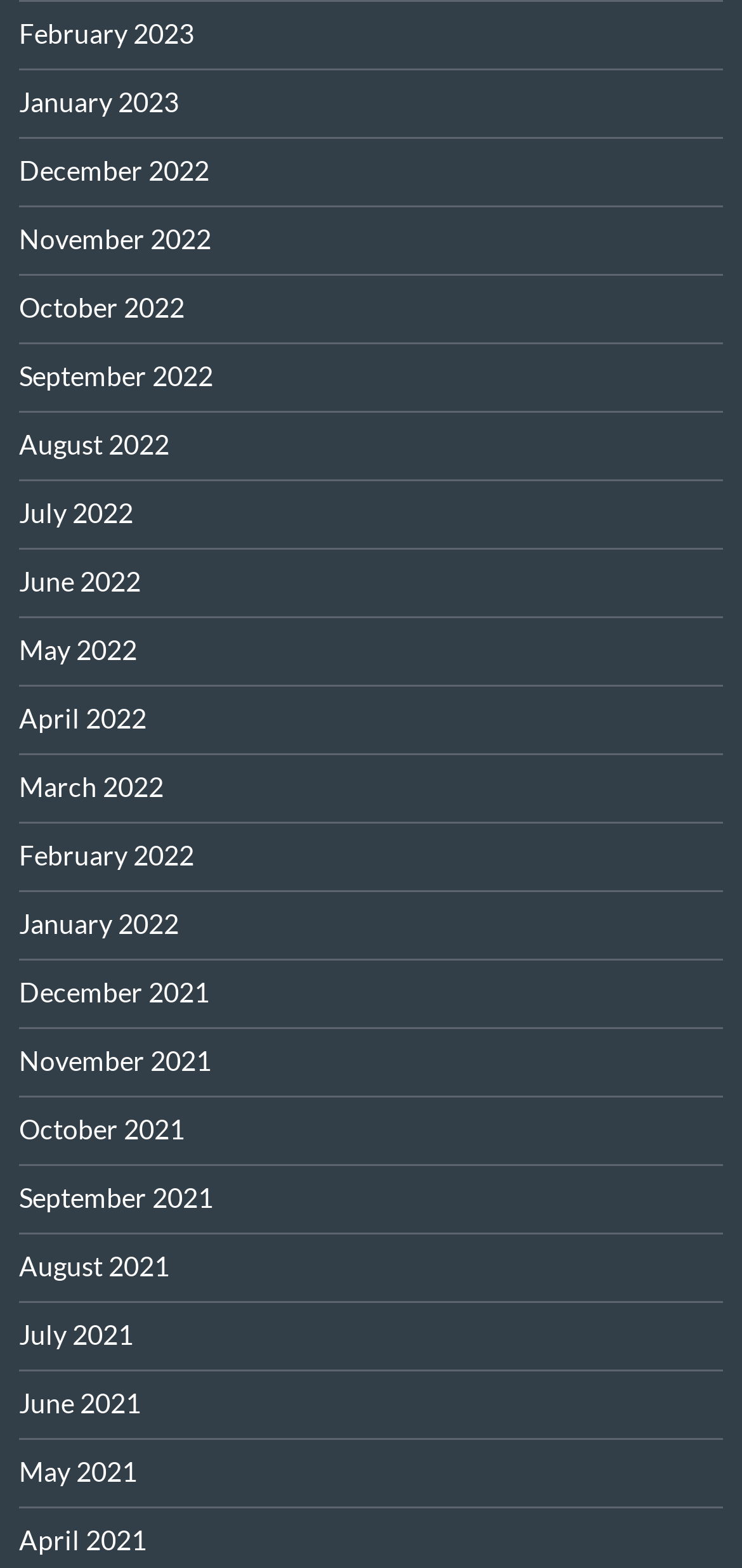Are the months listed in chronological order?
Based on the image, provide a one-word or brief-phrase response.

Yes